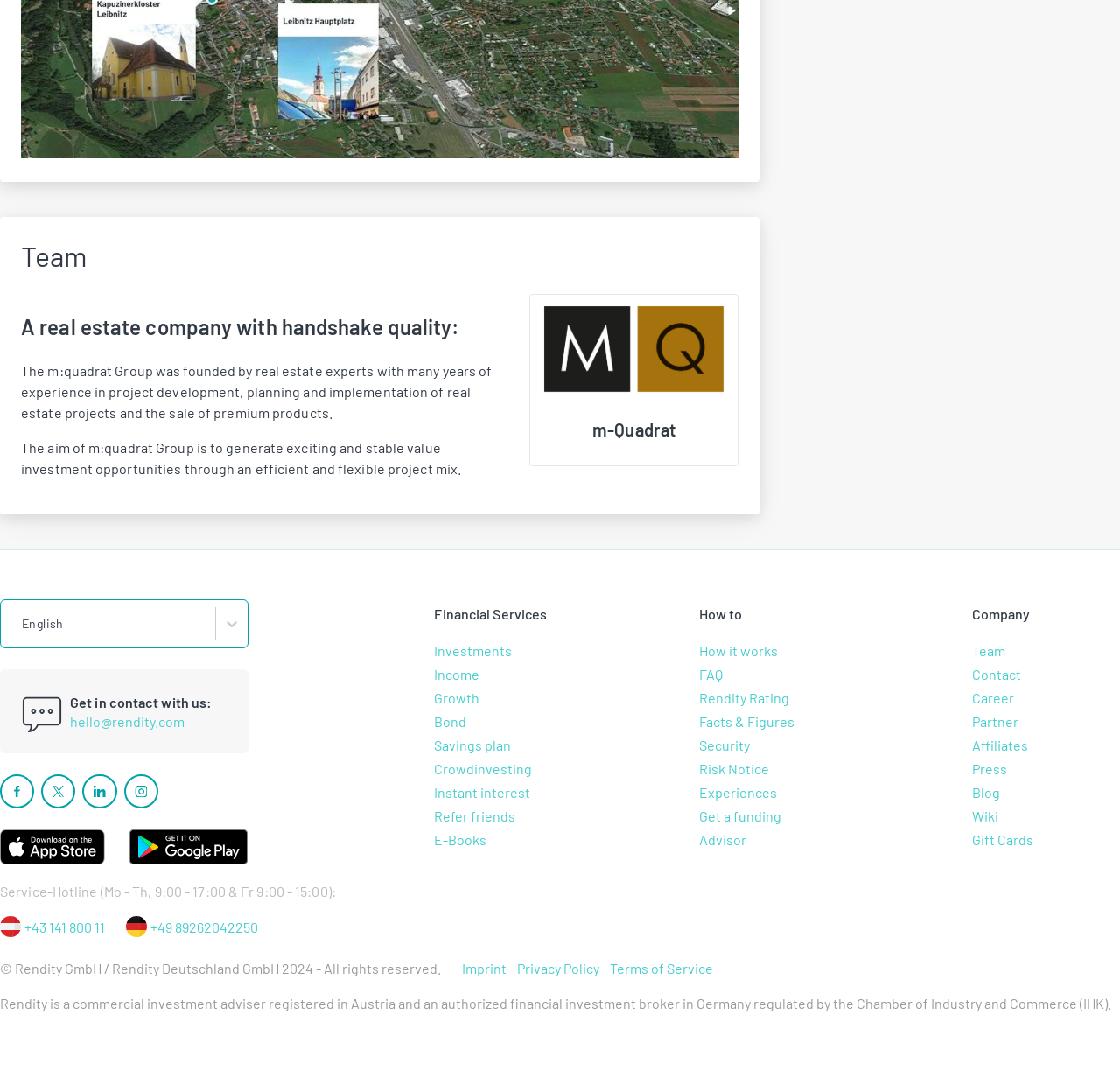Respond with a single word or phrase to the following question: What is the name of the real estate company?

m:quadrat